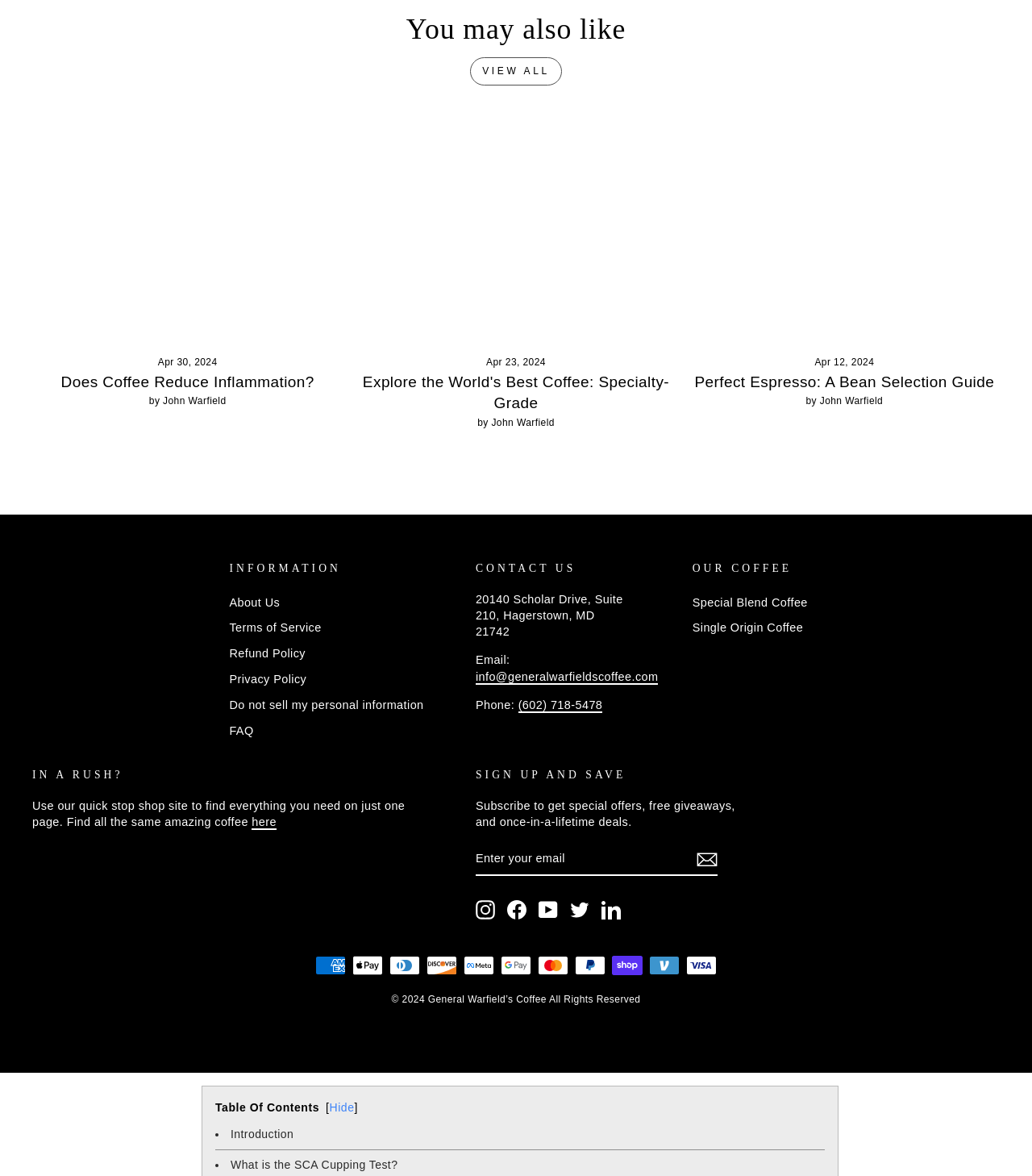Please identify the bounding box coordinates of the element that needs to be clicked to execute the following command: "Click on 'VIEW ALL'". Provide the bounding box using four float numbers between 0 and 1, formatted as [left, top, right, bottom].

[0.456, 0.049, 0.544, 0.073]